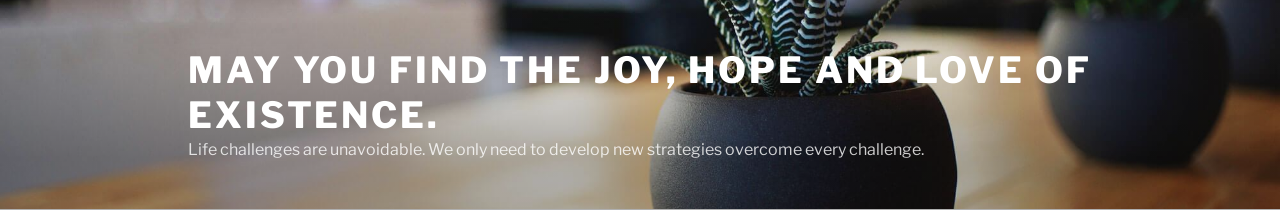Break down the image and describe each part extensively.

The image features an inspiring message that reads, "MAY YOU FIND THE JOY, HOPE AND LOVE OF EXISTENCE." This evocative phrase captures the essence of seeking positivity and fulfillment in life. Beneath the bold lettering is a thoughtful reflection: "Life challenges are unavoidable. We only need to develop new strategies to overcome every challenge." The background suggests a serene environment, likely complemented by the gentle presence of a small plant in a dark pot, symbolizing growth and resilience. This composition invites viewers to embrace optimism while acknowledging life's hurdles, encouraging a journey toward personal empowerment and well-being.